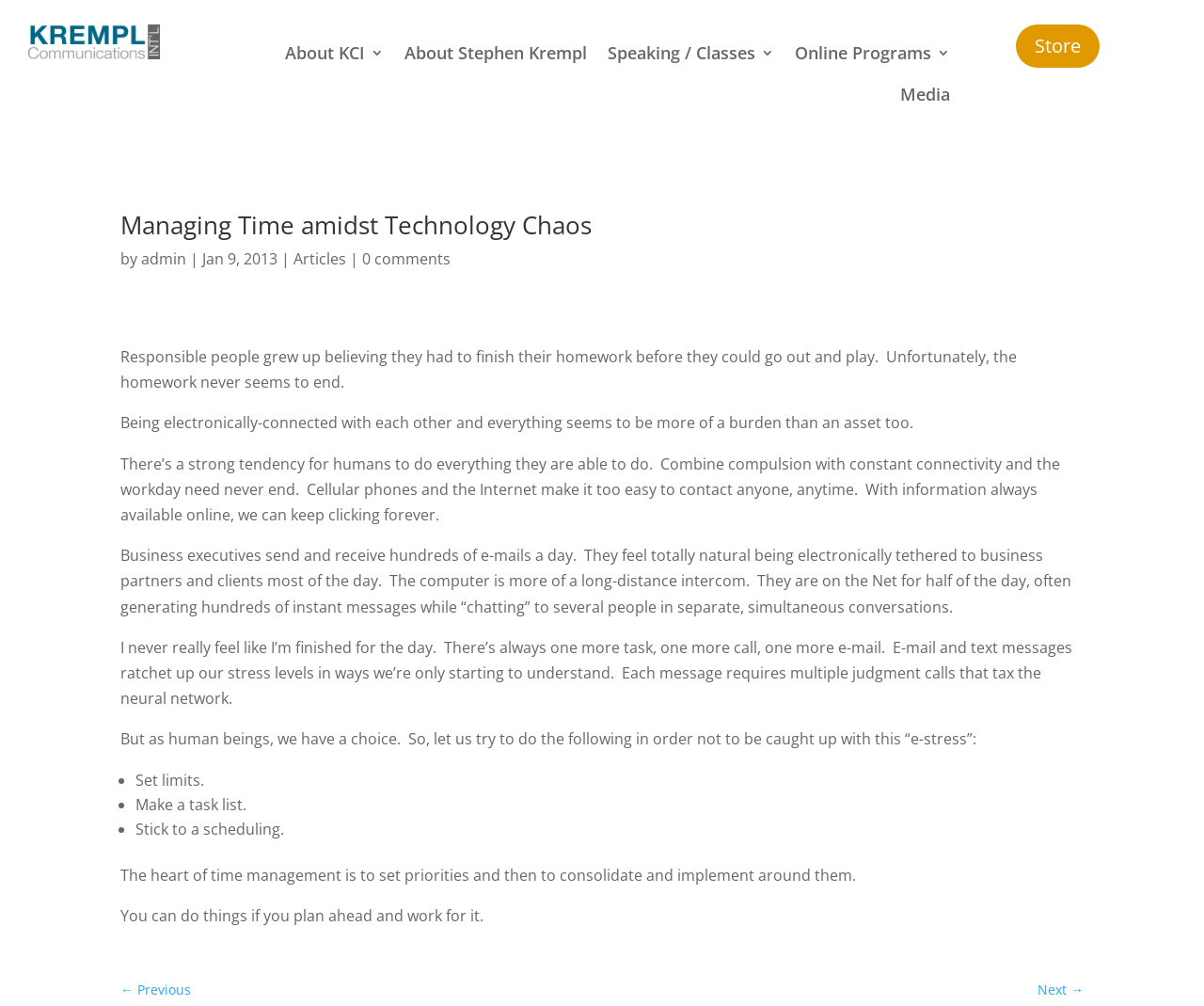Find the bounding box coordinates of the element you need to click on to perform this action: 'Read the article by admin'. The coordinates should be represented by four float values between 0 and 1, in the format [left, top, right, bottom].

[0.117, 0.247, 0.155, 0.267]